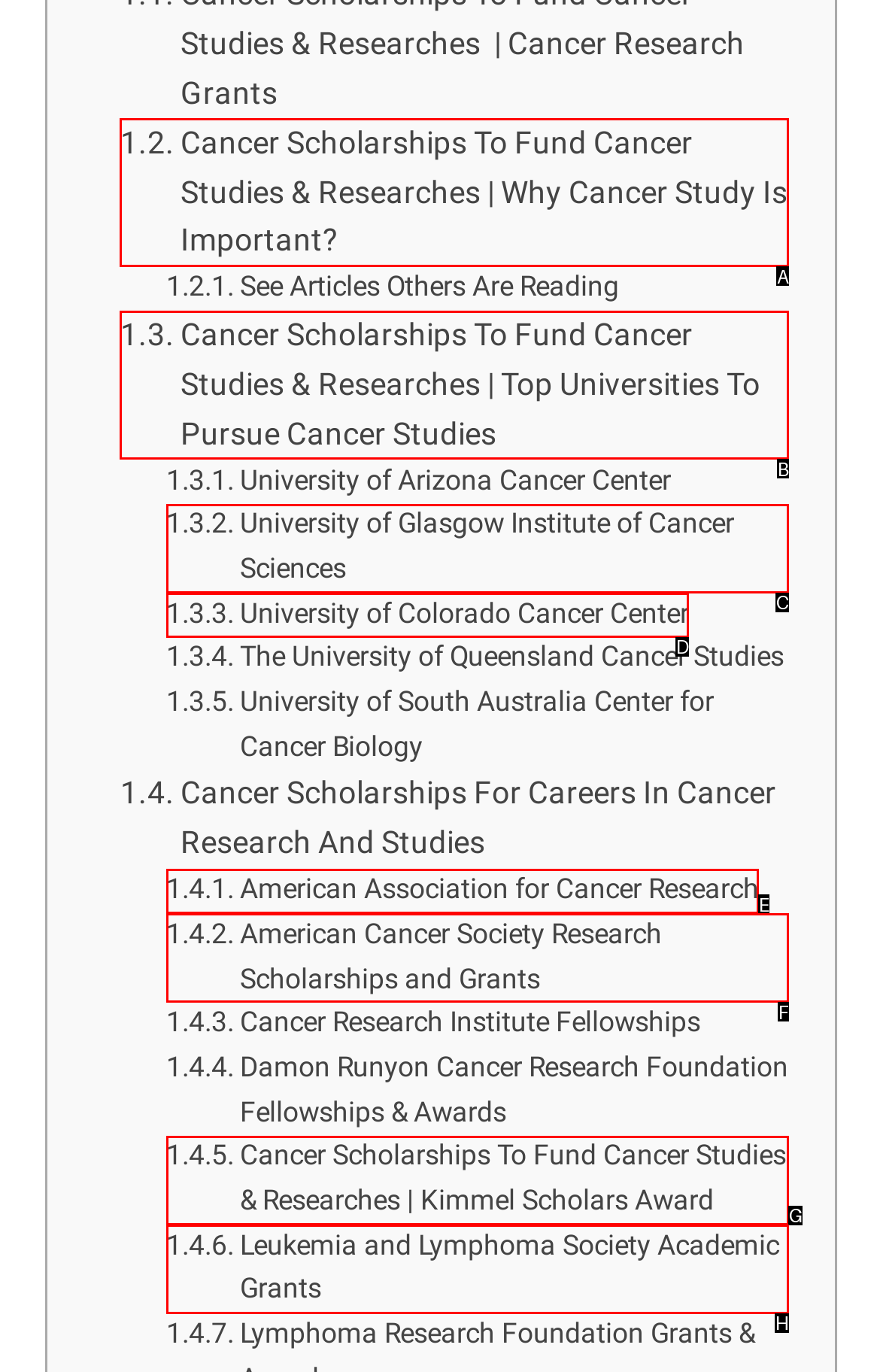From the provided choices, determine which option matches the description: alt="Homework Writings Pro Logo". Respond with the letter of the correct choice directly.

None